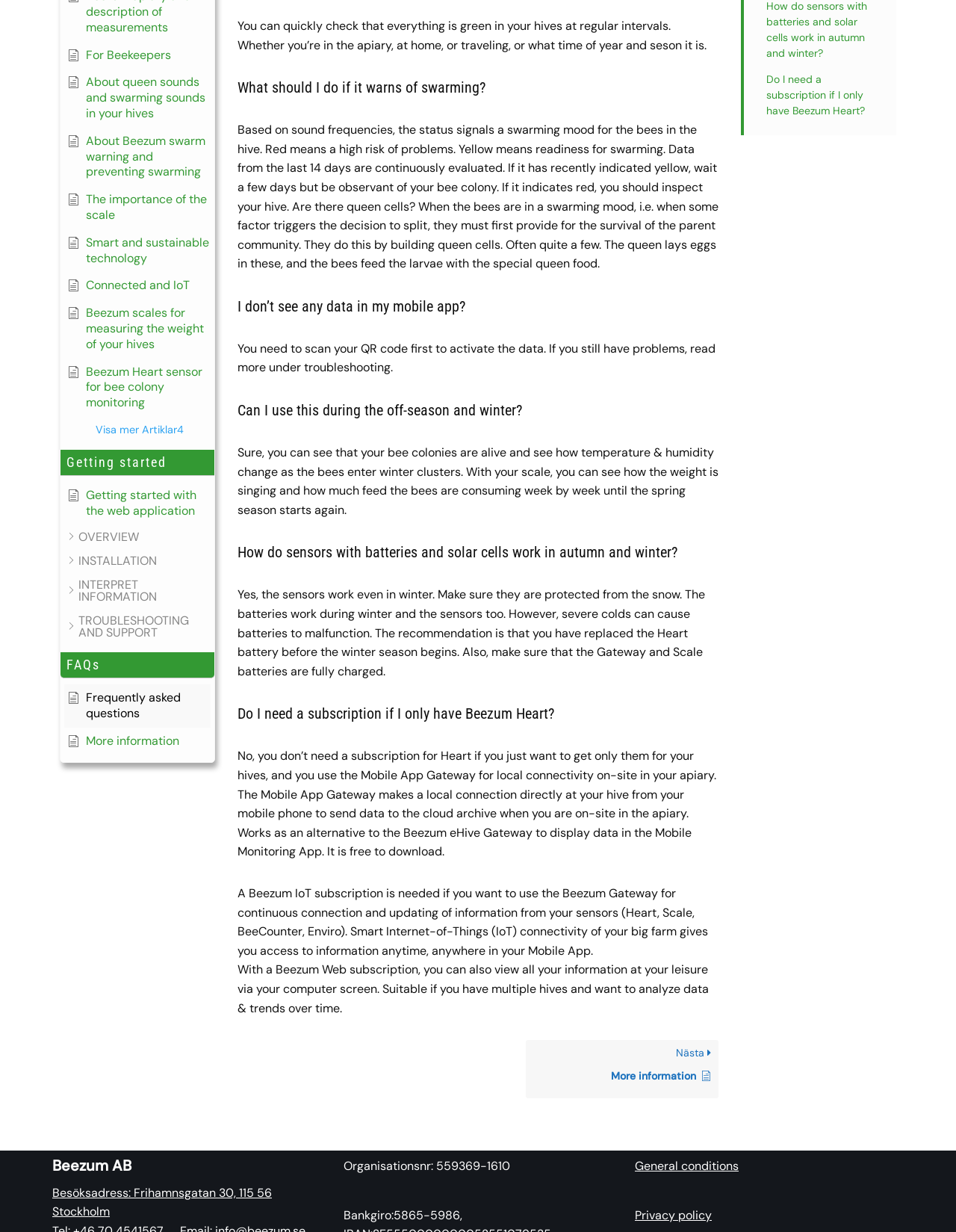Using the provided element description: "More information", determine the bounding box coordinates of the corresponding UI element in the screenshot.

[0.071, 0.595, 0.22, 0.608]